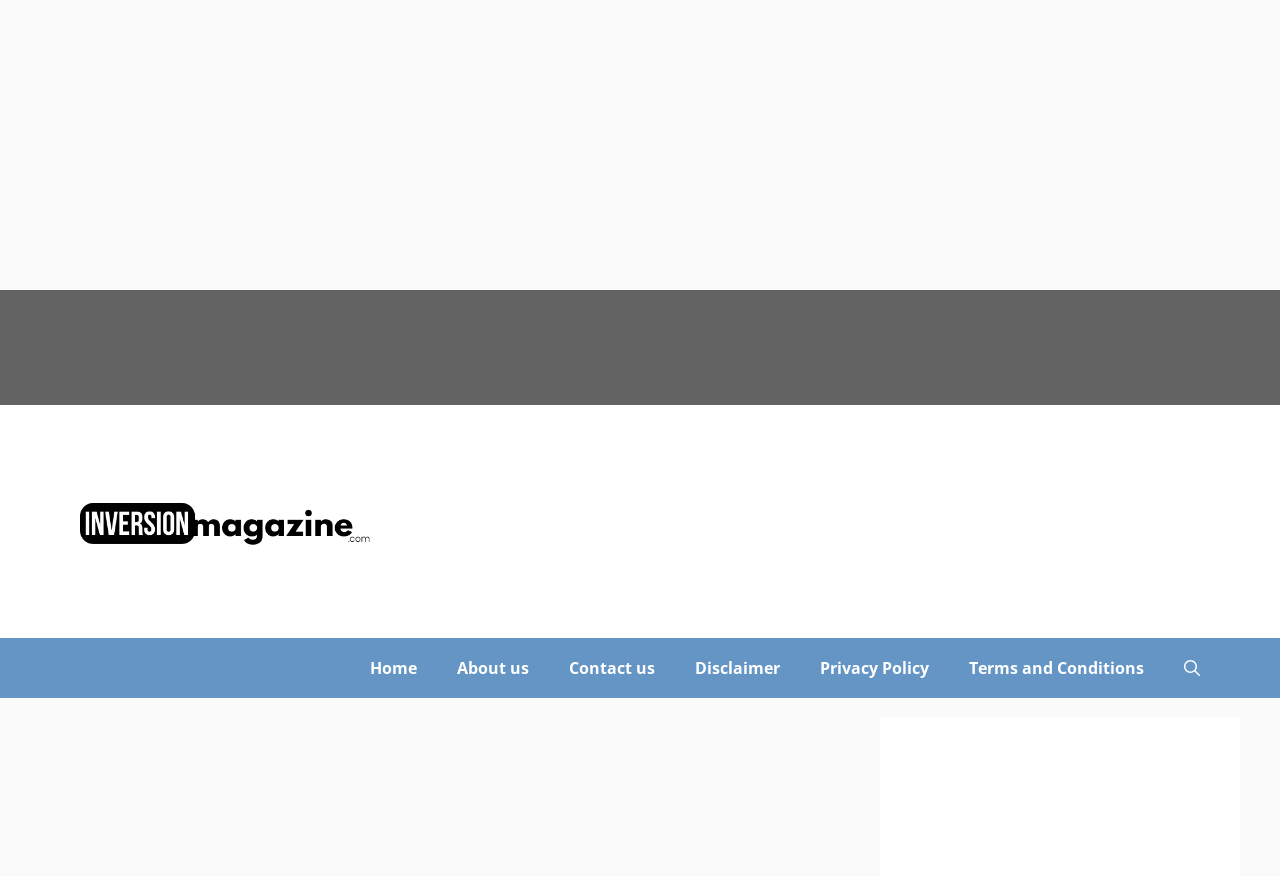What is the headline of the webpage?

cSpacio APK Download [PRO APK] Without Watermark & No Ads